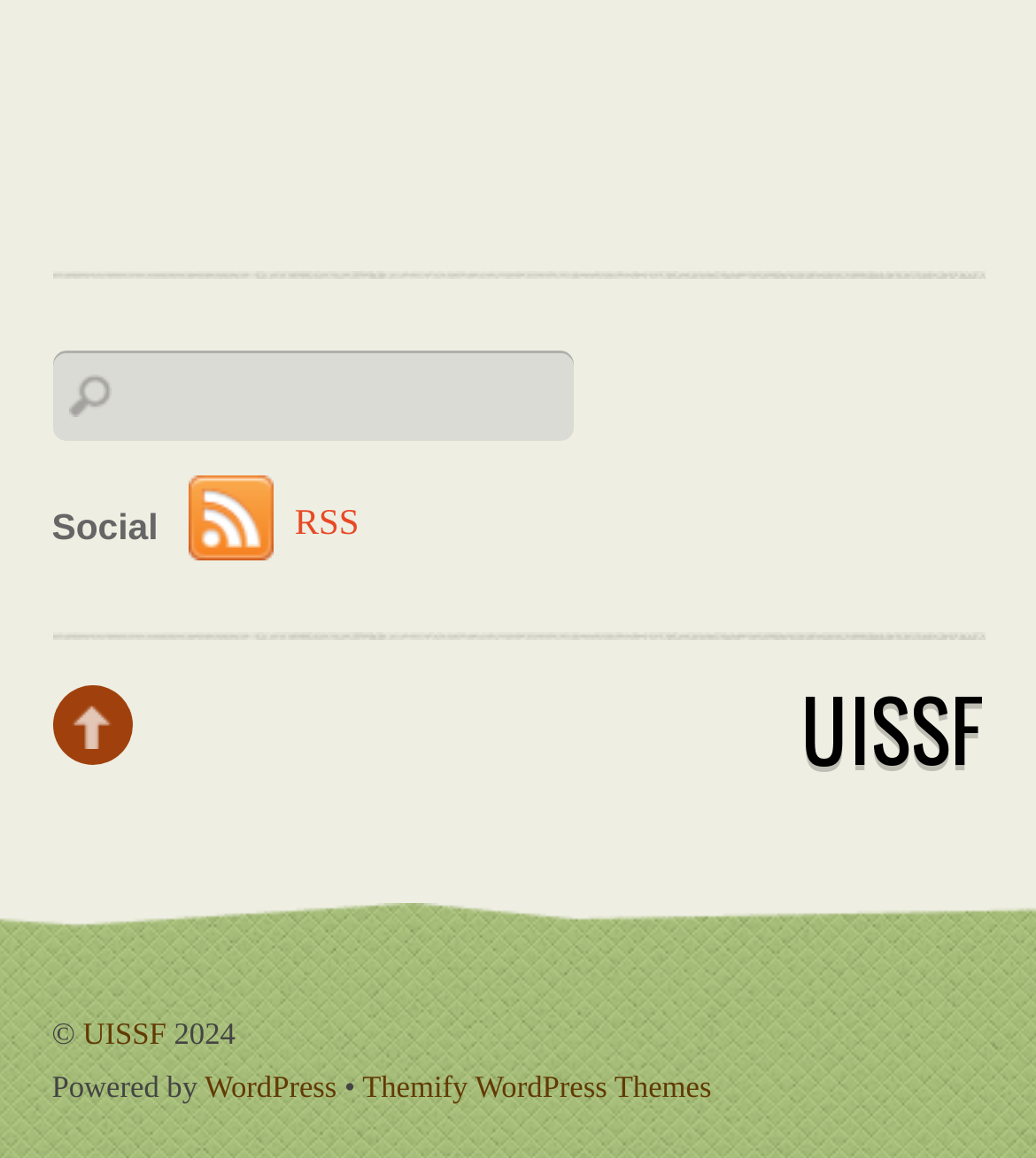Answer the following query concisely with a single word or phrase:
What is the year mentioned at the bottom of the page?

2024